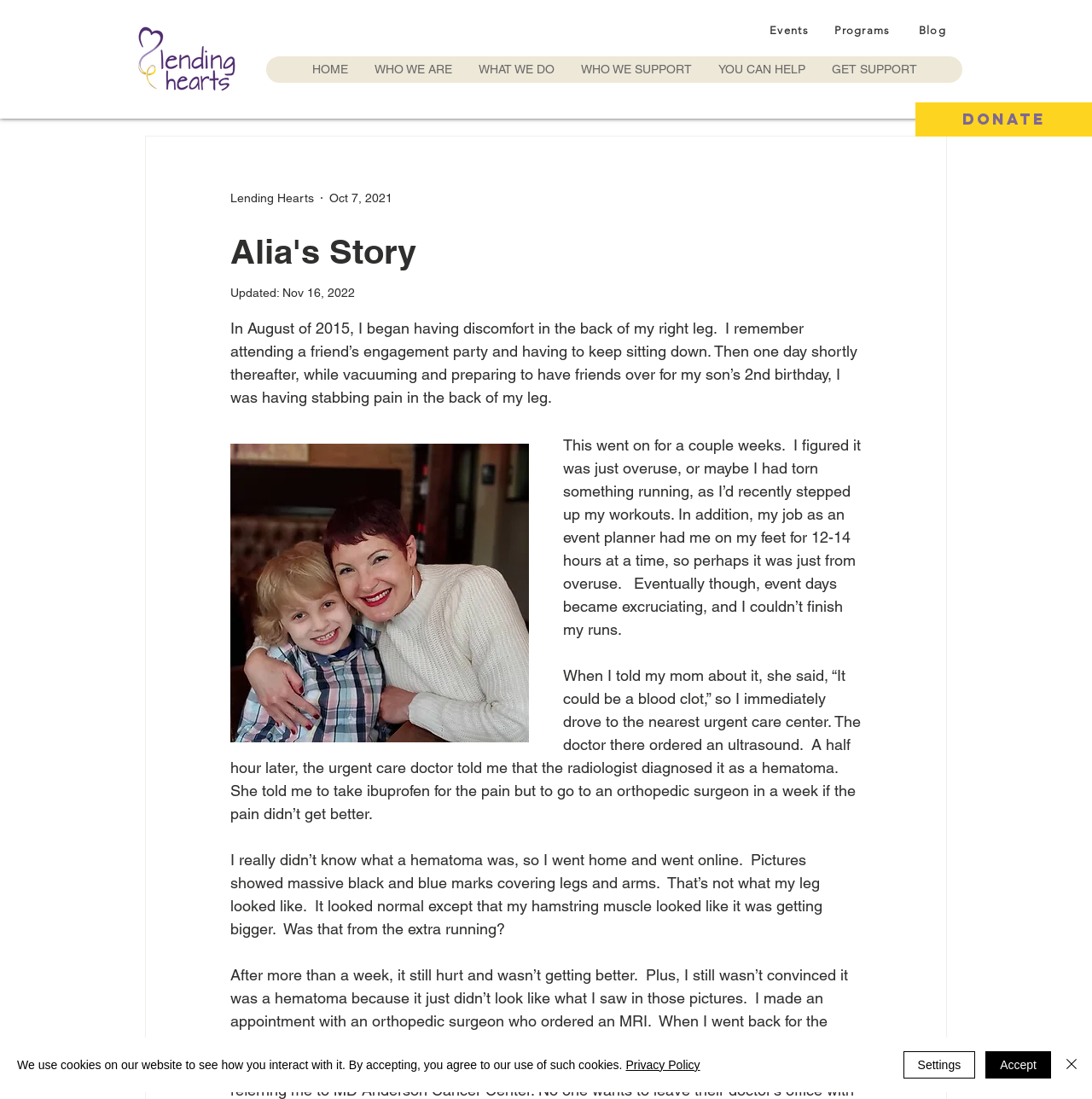Given the content of the image, can you provide a detailed answer to the question?
What is the name of the image in the top left corner?

I looked at the image in the top left corner and found that it is described as 'LND_Logo_Stacked_Final_edited.png'.